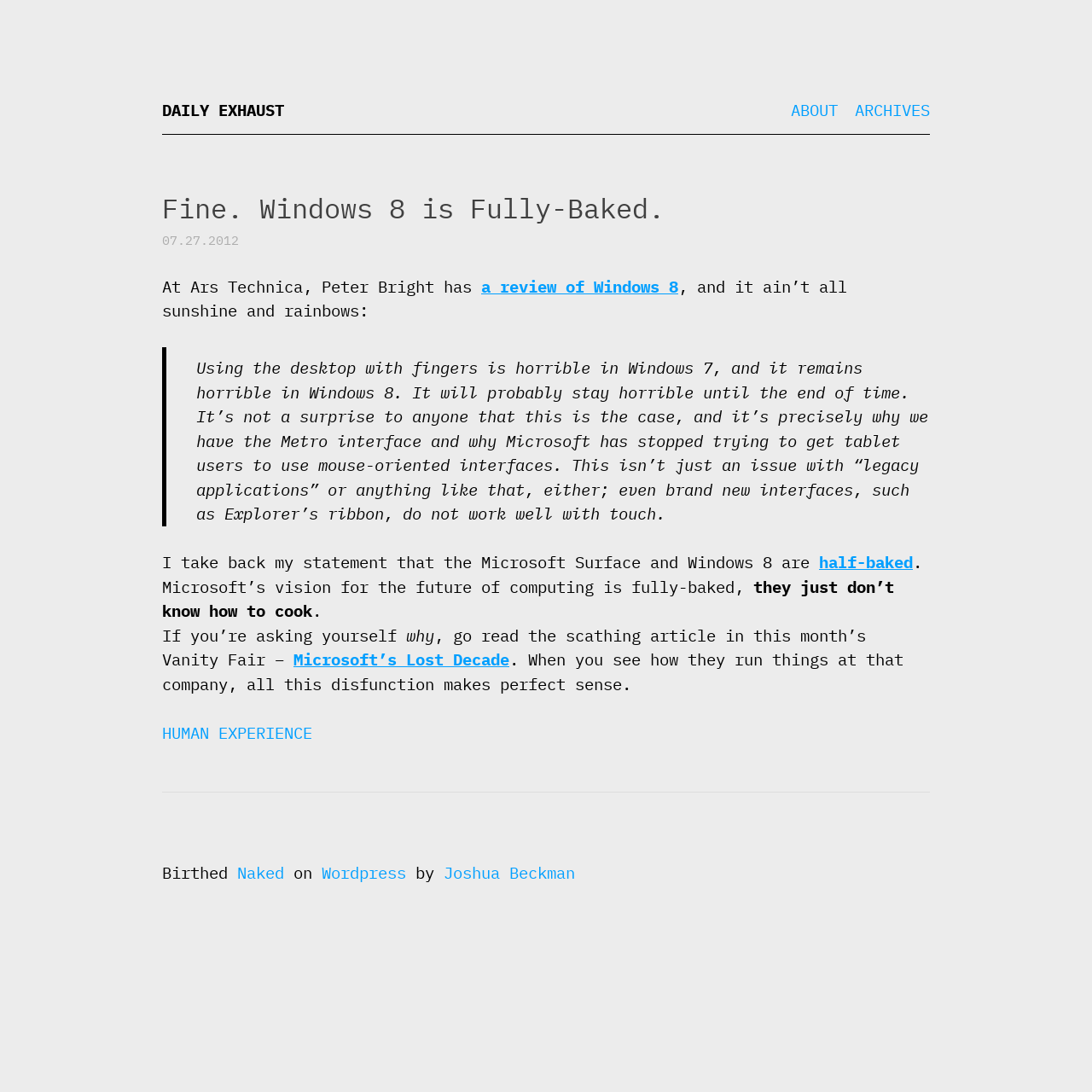Please identify the bounding box coordinates of the region to click in order to complete the task: "Go to the ARCHIVES page". The coordinates must be four float numbers between 0 and 1, specified as [left, top, right, bottom].

[0.783, 0.091, 0.852, 0.11]